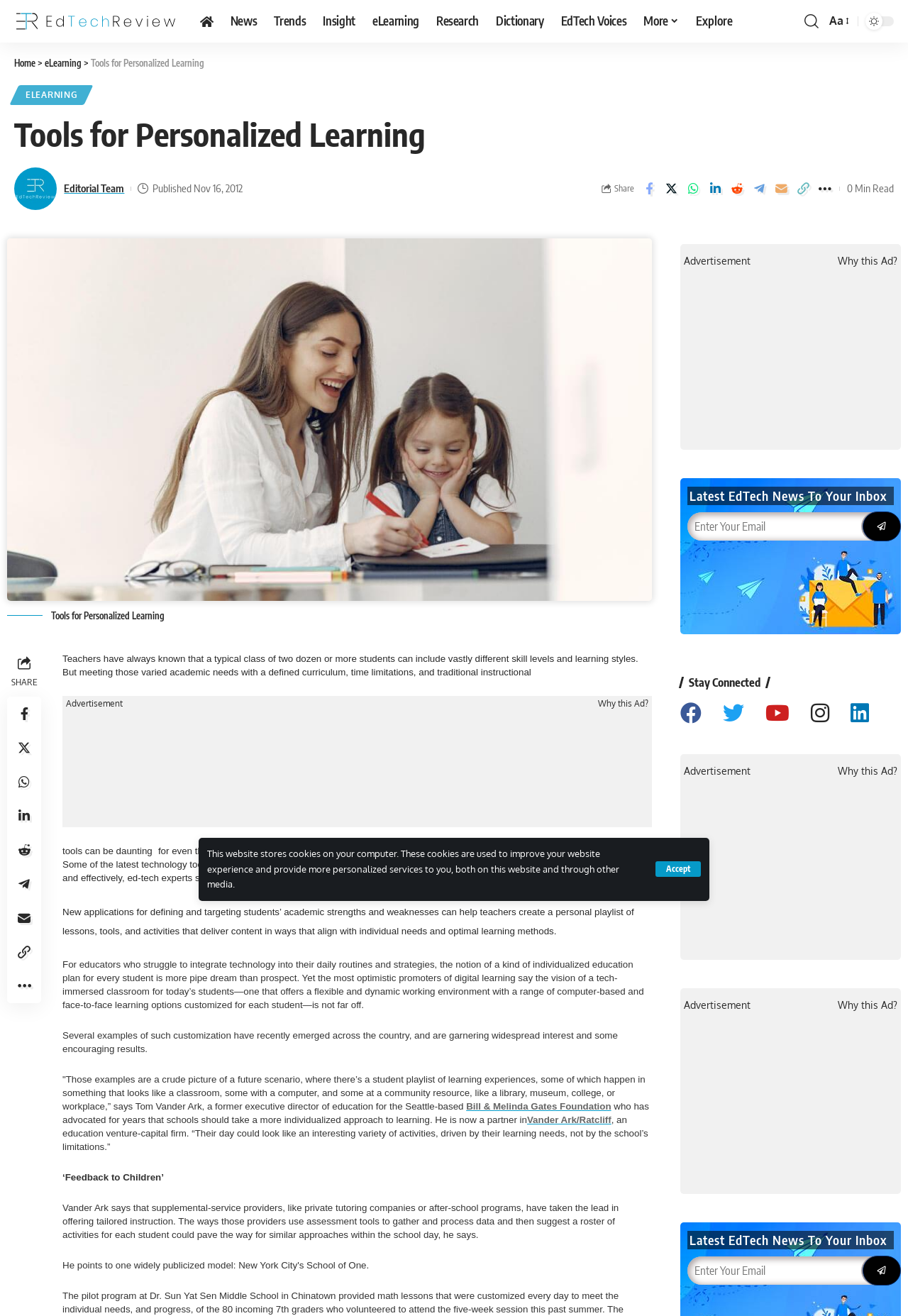Locate the bounding box of the UI element described in the following text: "Bill & Melinda Gates Foundation".

[0.513, 0.836, 0.673, 0.844]